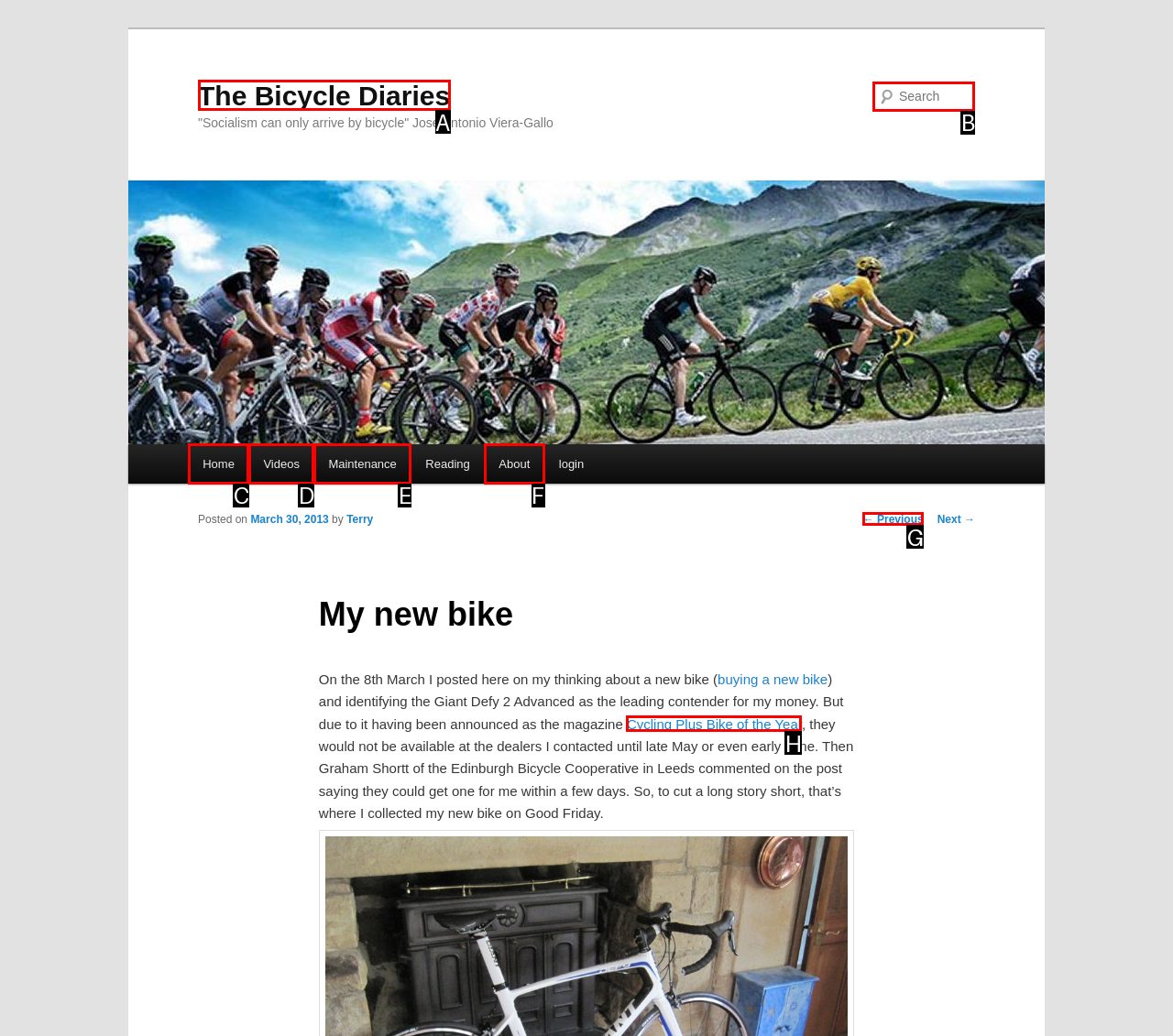Find the option you need to click to complete the following instruction: Search for something
Answer with the corresponding letter from the choices given directly.

B